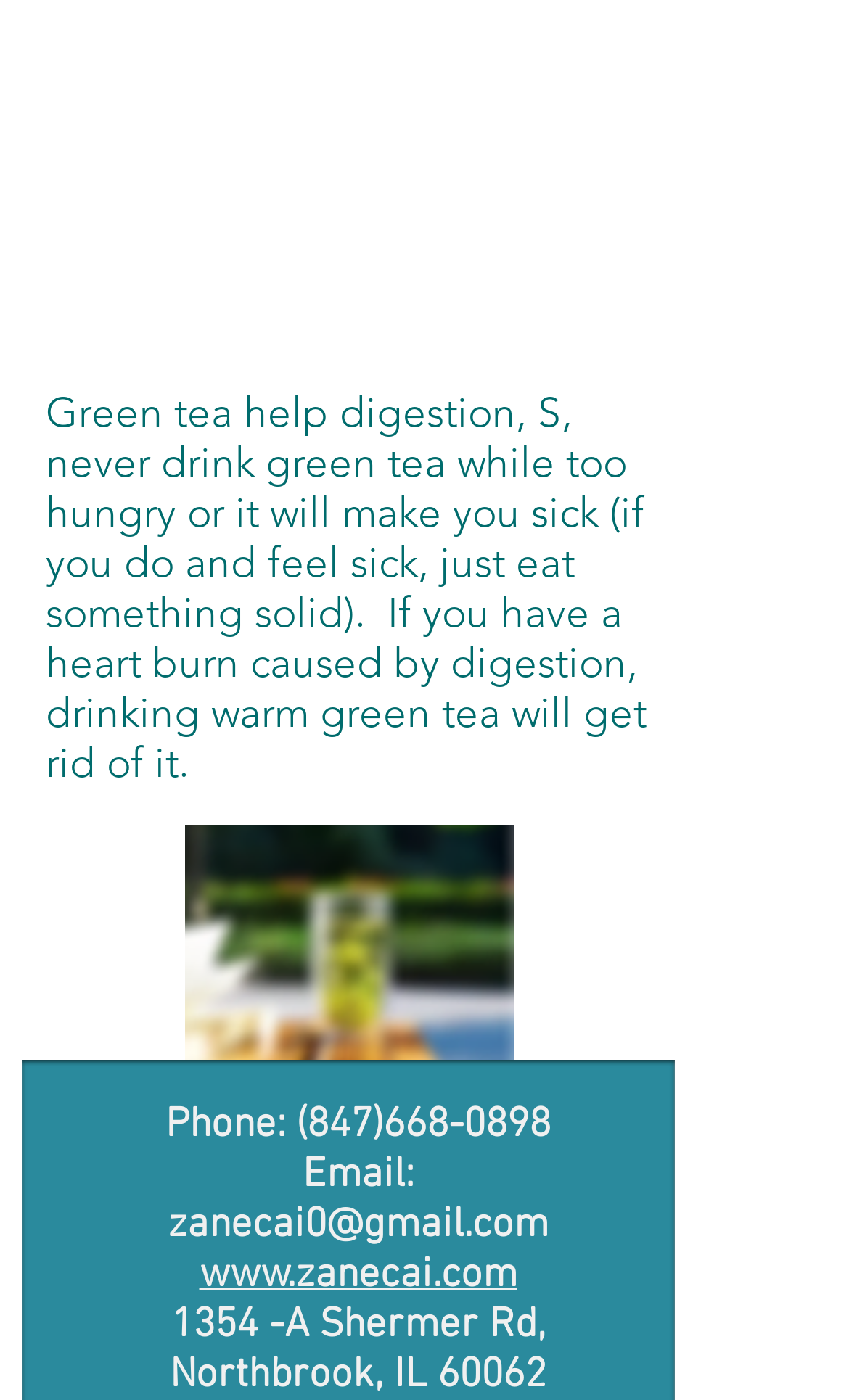What is the website of the author?
Provide an in-depth answer to the question, covering all aspects.

The author's website is listed as 'www.zanecai.com' at the bottom of the page.